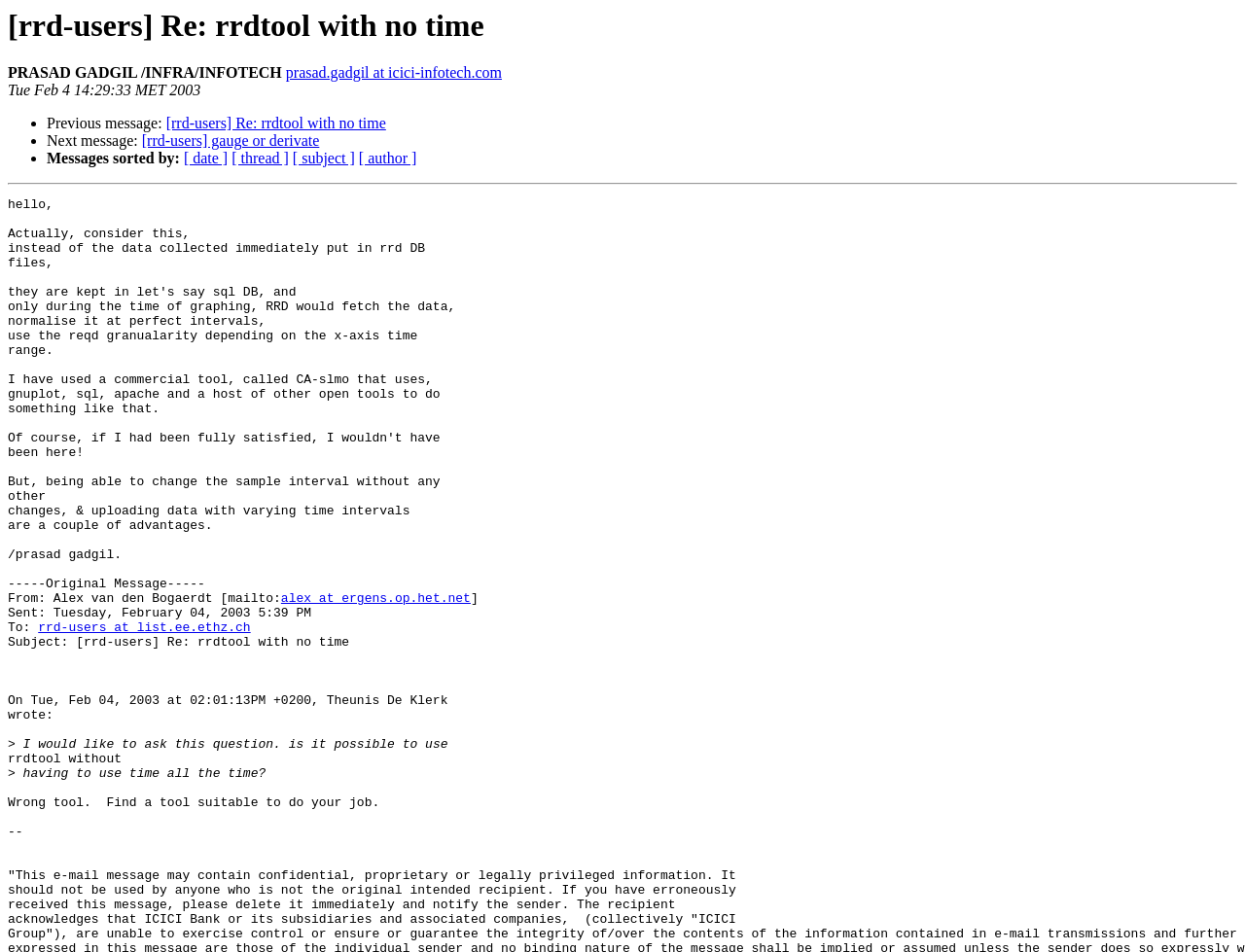Locate and generate the text content of the webpage's heading.

[rrd-users] Re: rrdtool with no time